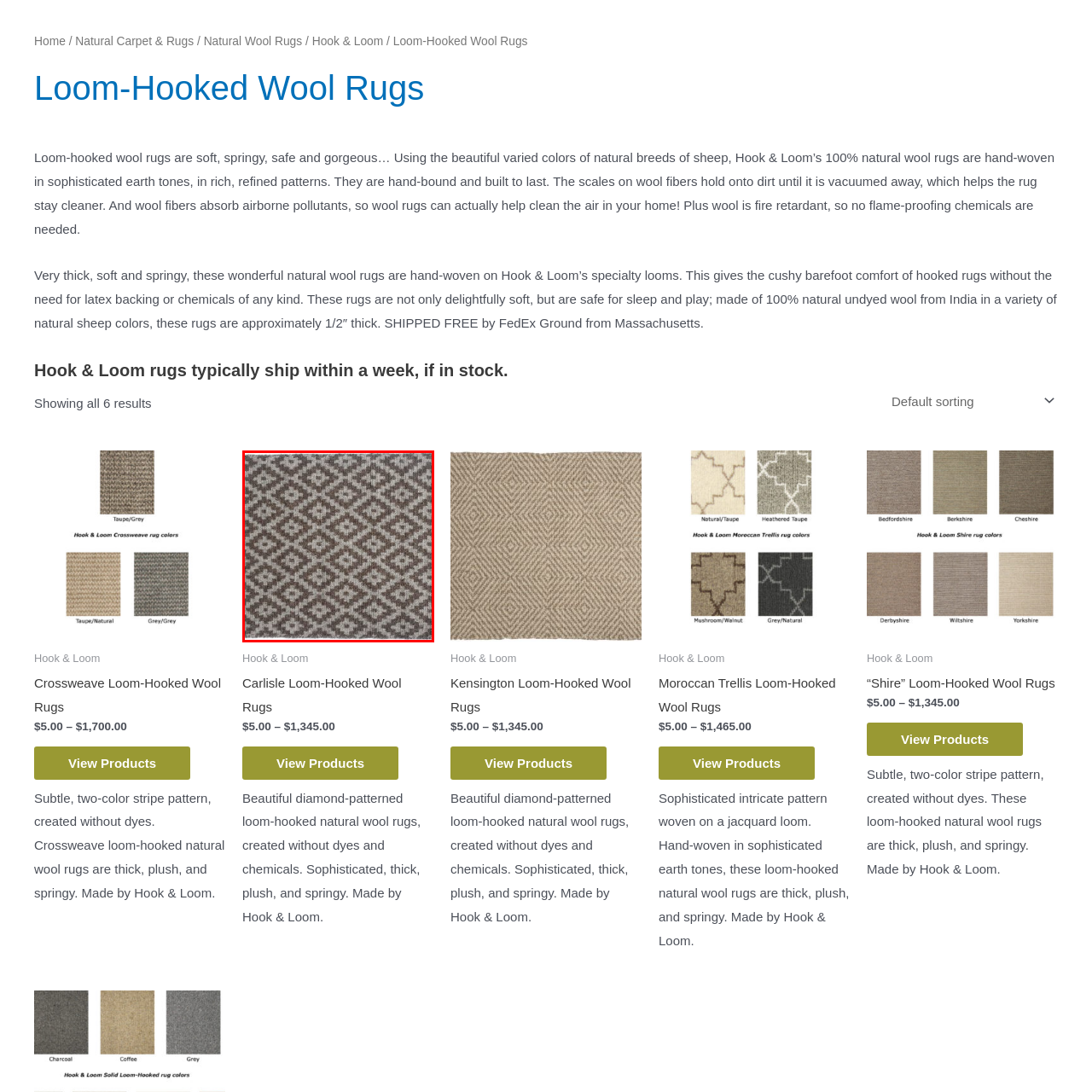What is the texture of the rug?
Pay attention to the image within the red bounding box and answer using just one word or a concise phrase.

Plush and springy